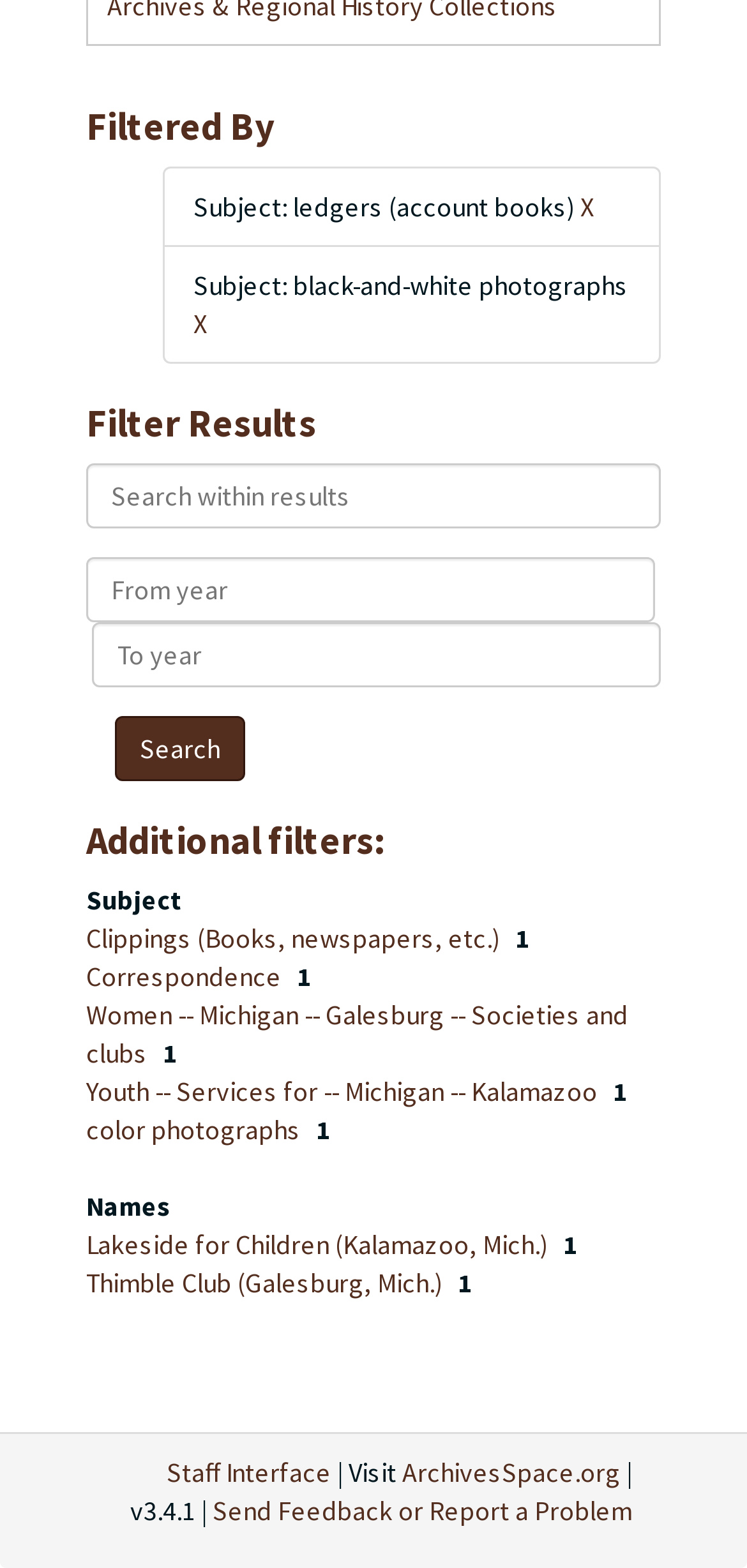Given the element description Lakeside for Children (Kalamazoo, Mich.), identify the bounding box coordinates for the UI element on the webpage screenshot. The format should be (top-left x, top-left y, bottom-right x, bottom-right y), with values between 0 and 1.

[0.115, 0.782, 0.741, 0.804]